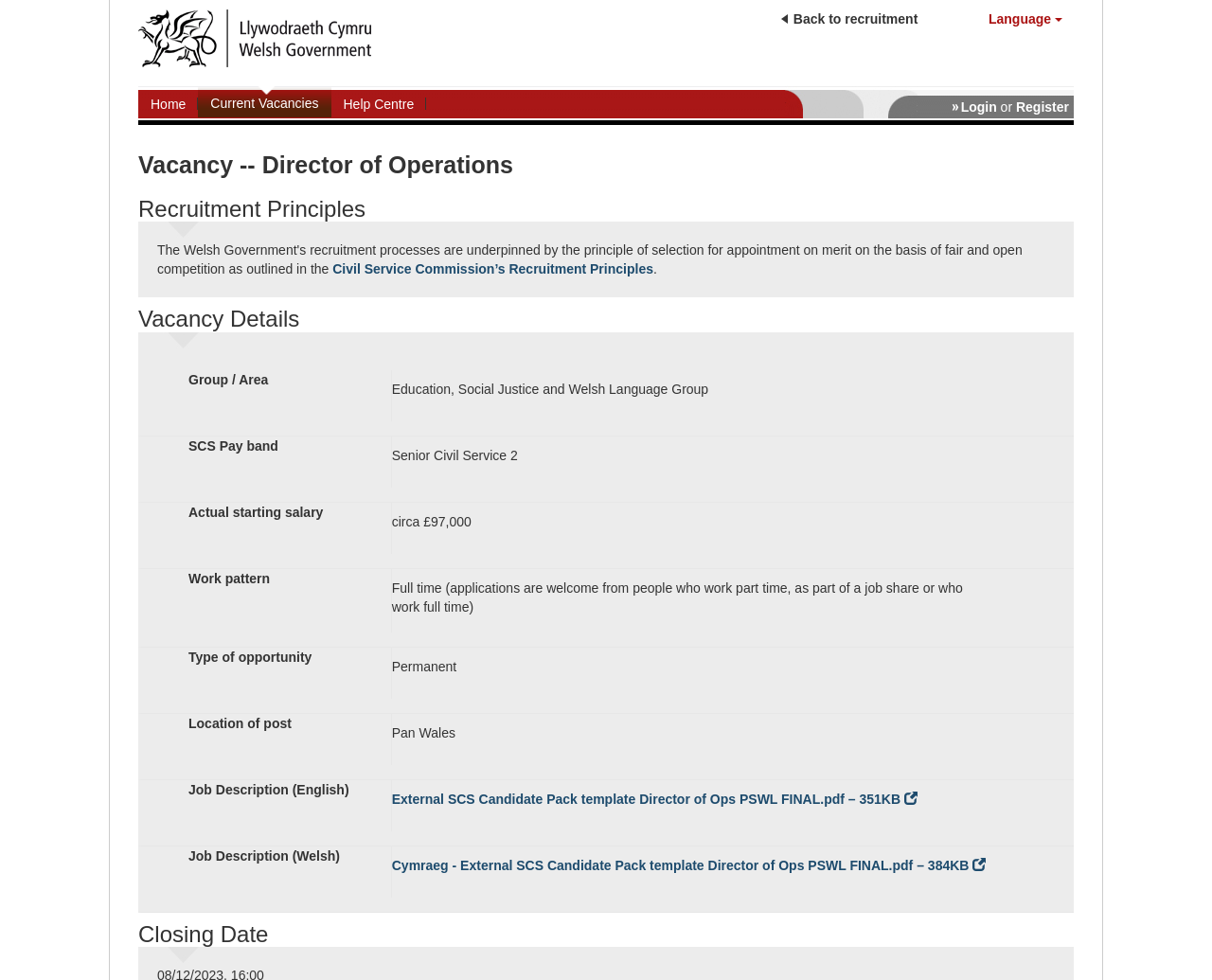Can you find the bounding box coordinates of the area I should click to execute the following instruction: "Click the 'Back to recruitment' link"?

[0.644, 0.012, 0.757, 0.027]